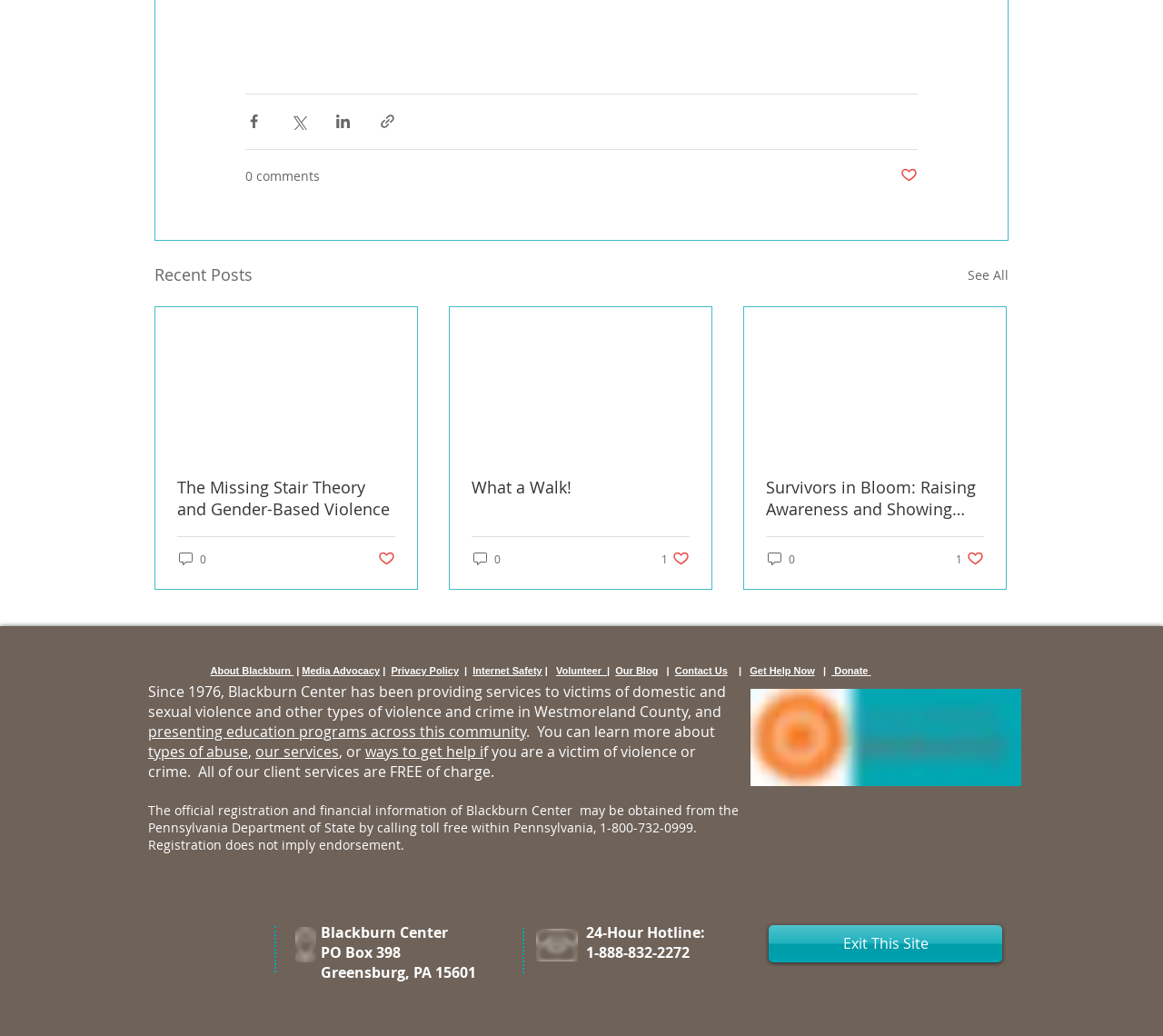Can you find the bounding box coordinates for the element to click on to achieve the instruction: "Read the article 'The Missing Stair Theory and Gender-Based Violence'"?

[0.152, 0.46, 0.34, 0.502]